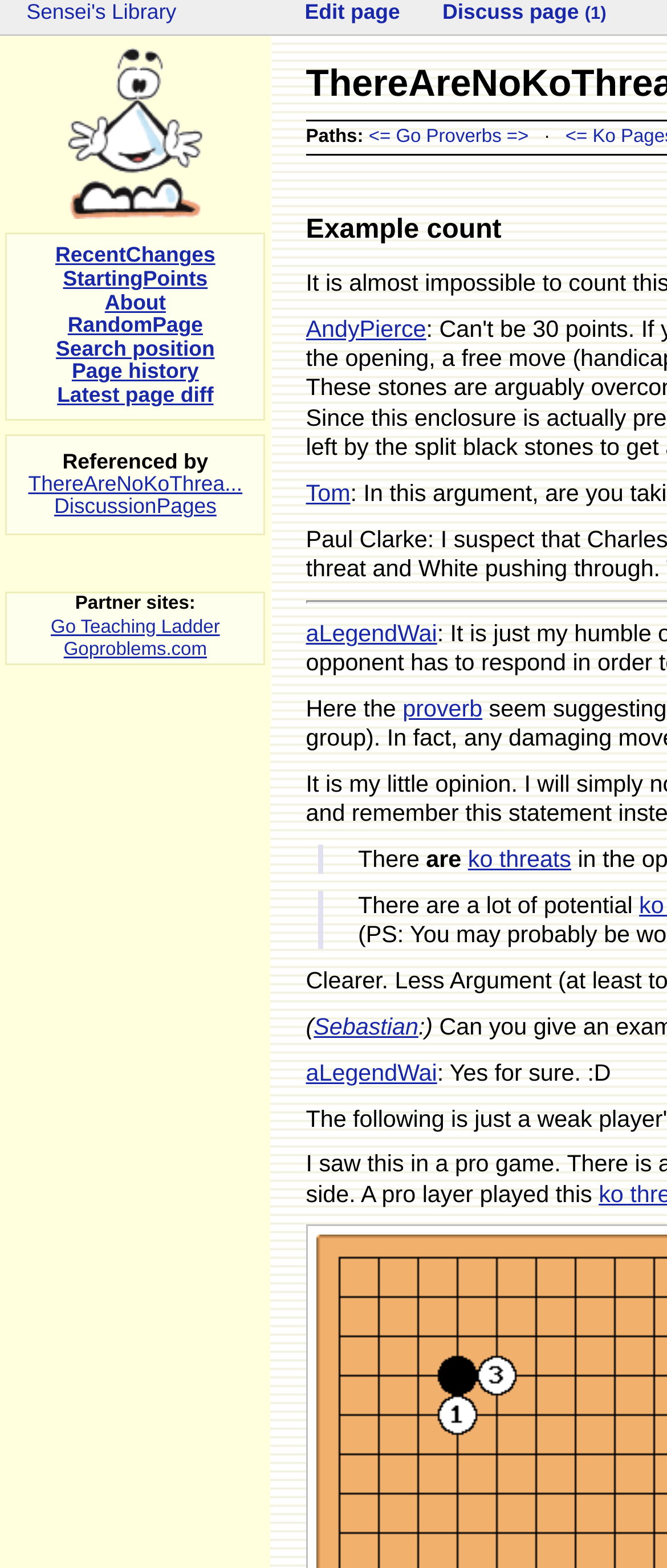Locate the bounding box coordinates of the element that should be clicked to fulfill the instruction: "Search for a position".

[0.084, 0.215, 0.322, 0.23]